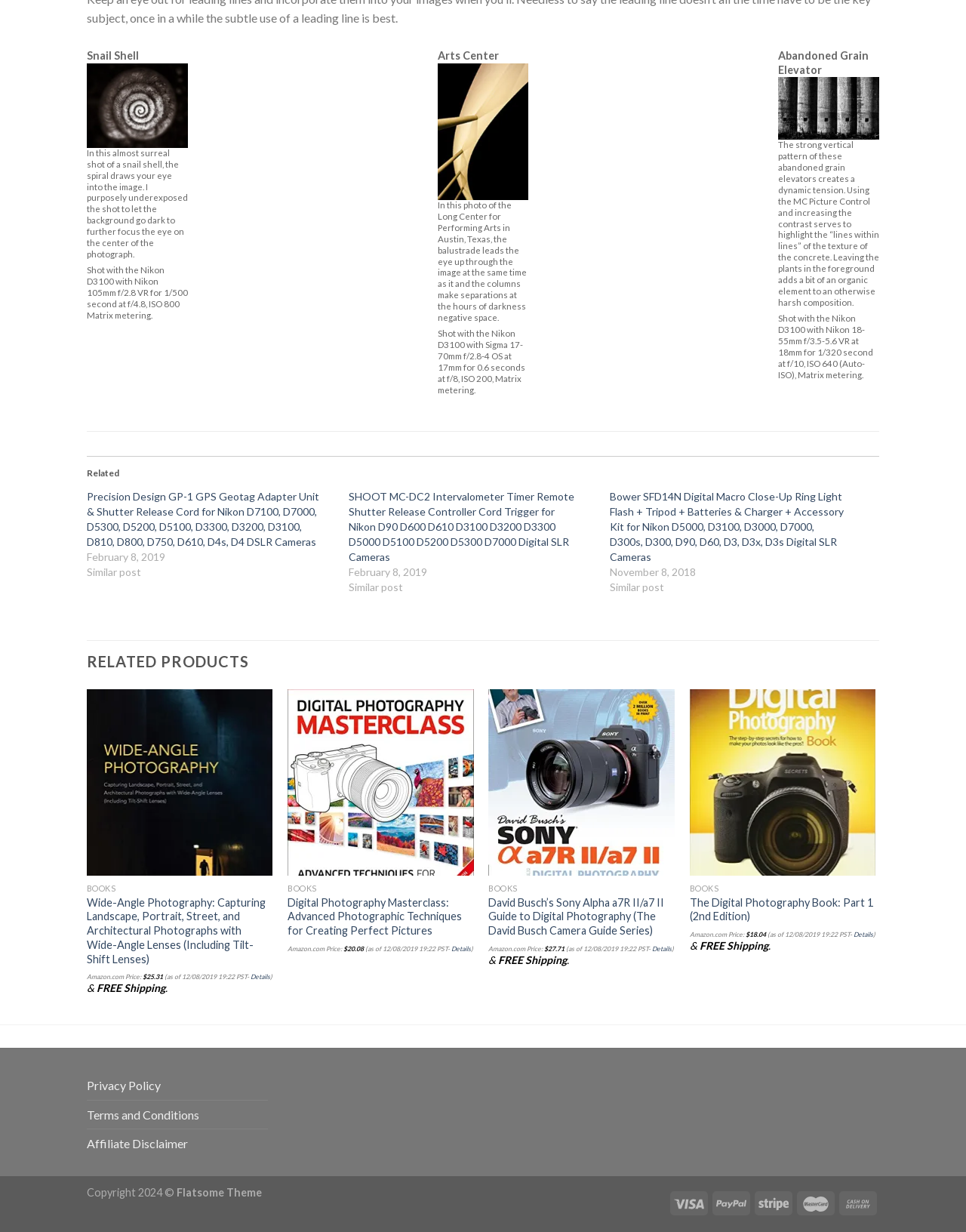Identify the bounding box coordinates of the region that needs to be clicked to carry out this instruction: "Click the 'Precision Design GP-1 GPS Geotag Adapter Unit & Shutter Release Cord for Nikon D7100, D7000, D5300, D5200, D5100, D3300, D3200, D3100, D810, D800, D750, D610, D4s, D4 DSLR Cameras' link". Provide these coordinates as four float numbers ranging from 0 to 1, i.e., [left, top, right, bottom].

[0.09, 0.398, 0.33, 0.445]